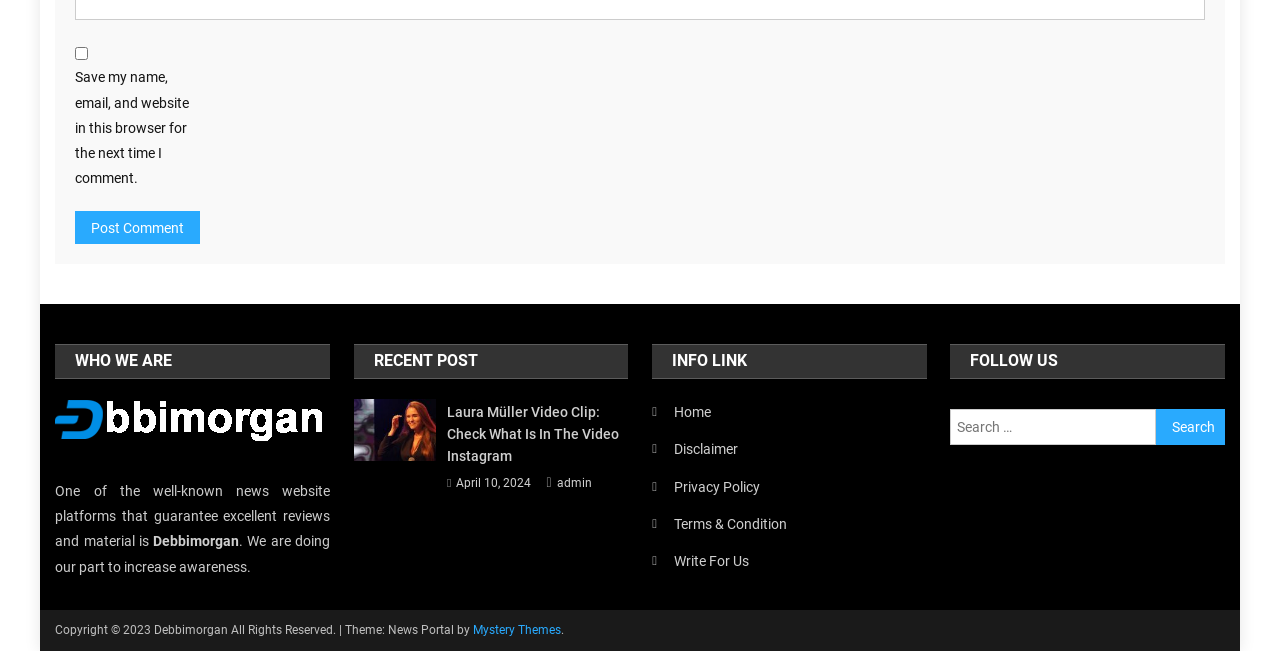Please find the bounding box coordinates of the element that needs to be clicked to perform the following instruction: "Check the 'WHO WE ARE' section". The bounding box coordinates should be four float numbers between 0 and 1, represented as [left, top, right, bottom].

[0.043, 0.529, 0.258, 0.582]